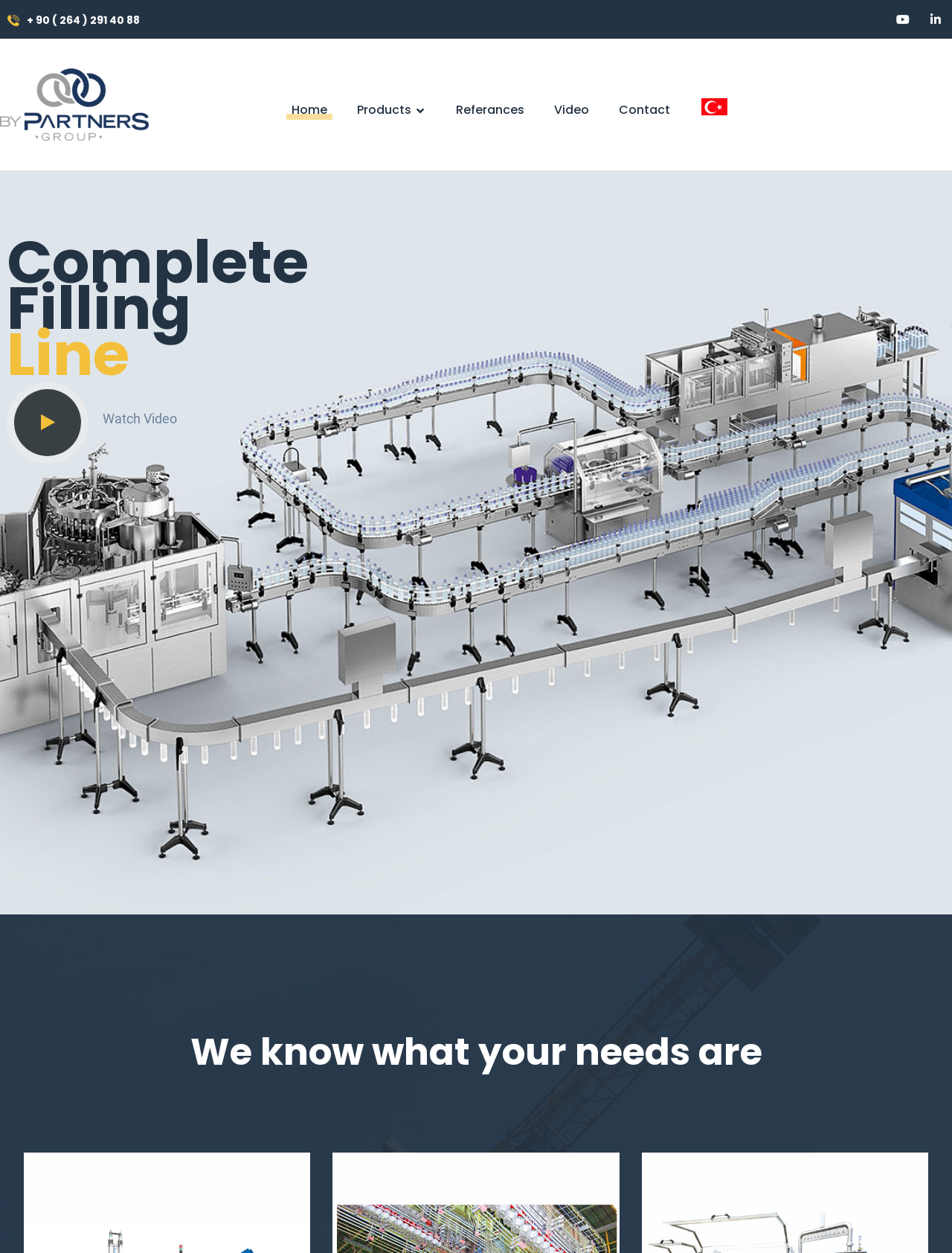Find the bounding box coordinates of the element to click in order to complete this instruction: "Click on the DevTools link". The bounding box coordinates must be four float numbers between 0 and 1, denoted as [left, top, right, bottom].

None